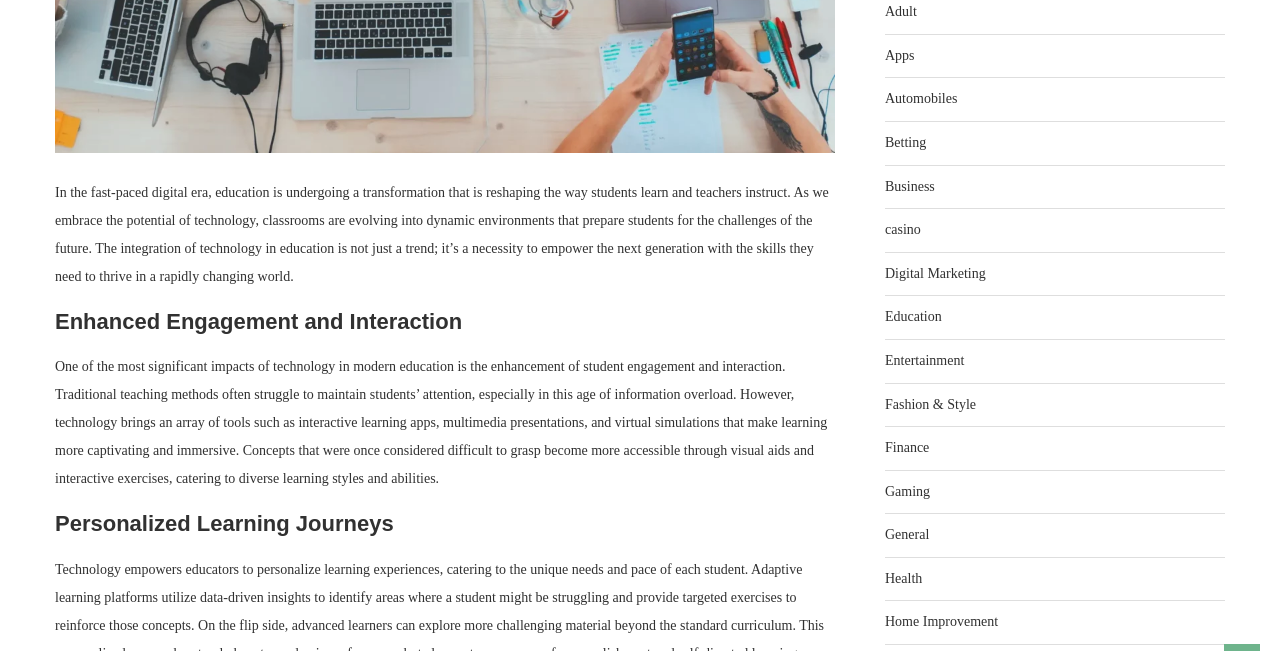Find the bounding box of the element with the following description: "Fashion & Style". The coordinates must be four float numbers between 0 and 1, formatted as [left, top, right, bottom].

[0.691, 0.609, 0.763, 0.632]